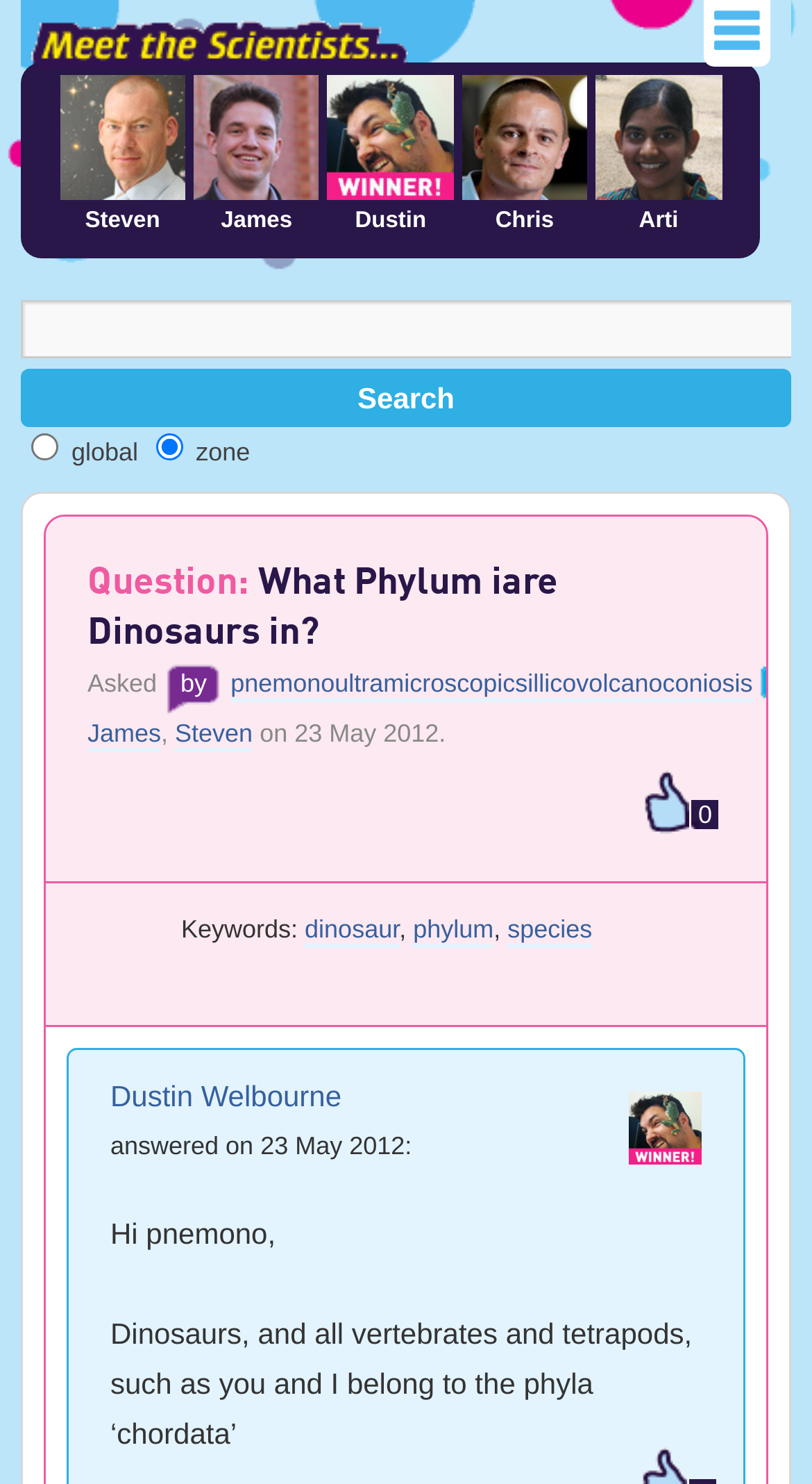When was the question answered?
Provide a well-explained and detailed answer to the question.

I found the answer in the text 'answered on 23 May 2012:' which indicates when the question was answered.